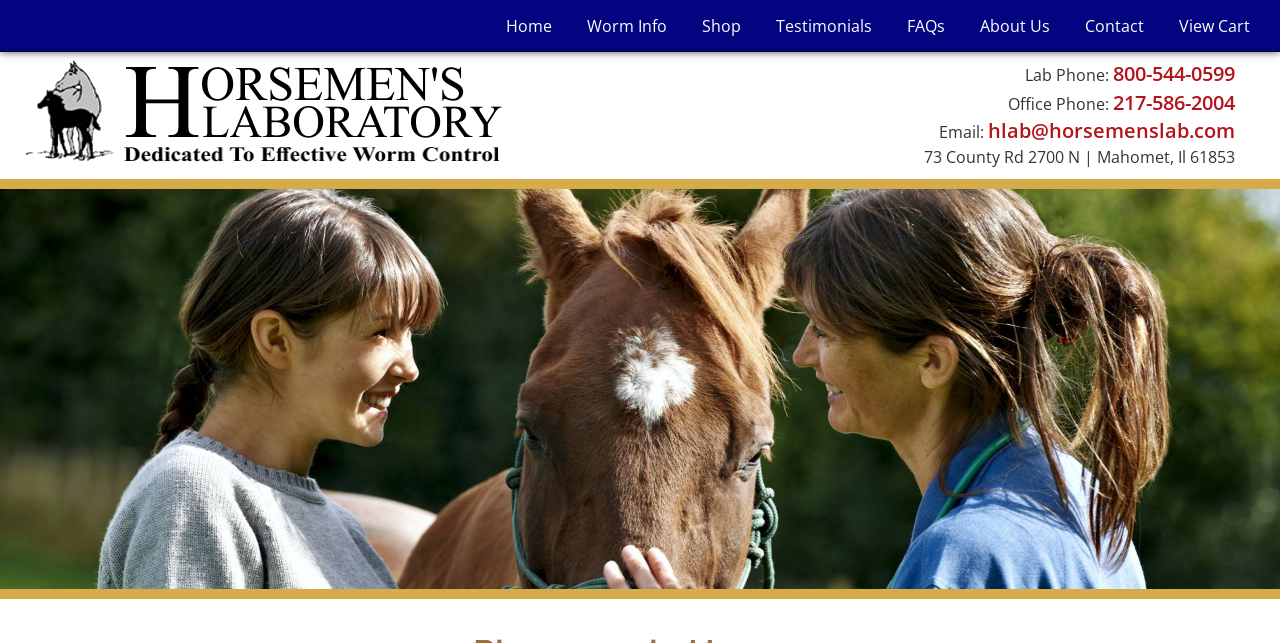Offer a meticulous description of the webpage's structure and content.

The webpage is about Pinworms in Horses, specifically providing information on equine fecal egg count kits and horsemen's laboratory. 

At the top, there is a navigation menu with 8 links: 'Home', 'Worm Info', 'Shop', 'Testimonials', 'FAQs', 'About Us', 'Contact', and 'View Cart'. These links are aligned horizontally, with 'Home' on the left and 'View Cart' on the right.

Below the navigation menu, there is a prominent link "Horsemen's Laboratory are Experts in Worm Control" with an accompanying image on the left side. The image and link are positioned near the top center of the page.

On the right side of the page, there is a section with contact information. It includes a label "Lab Phone:" followed by a phone number "800-544-0599", an "Office Phone:" label with a phone number "217-586-2004", an "Email:" label with an email address "hlab@horsemenslab.com", and a physical address "73 County Rd 2700 N | Mahomet, Il 61853". These contact details are stacked vertically.

The main content of the page is an image that occupies the majority of the page, spanning from the top to the bottom. The image is related to Equine Fecal Egg Count Kits detecting Pinworms in Horses.

The meta description lists signs of Pinworms in horses, including diminished performance, pain, and discomfort, increased flatulence, pawing, trying to lie down, malaise, lethargy, nipping at sides, refusal to eat, weight loss, and nutritional deficiency.